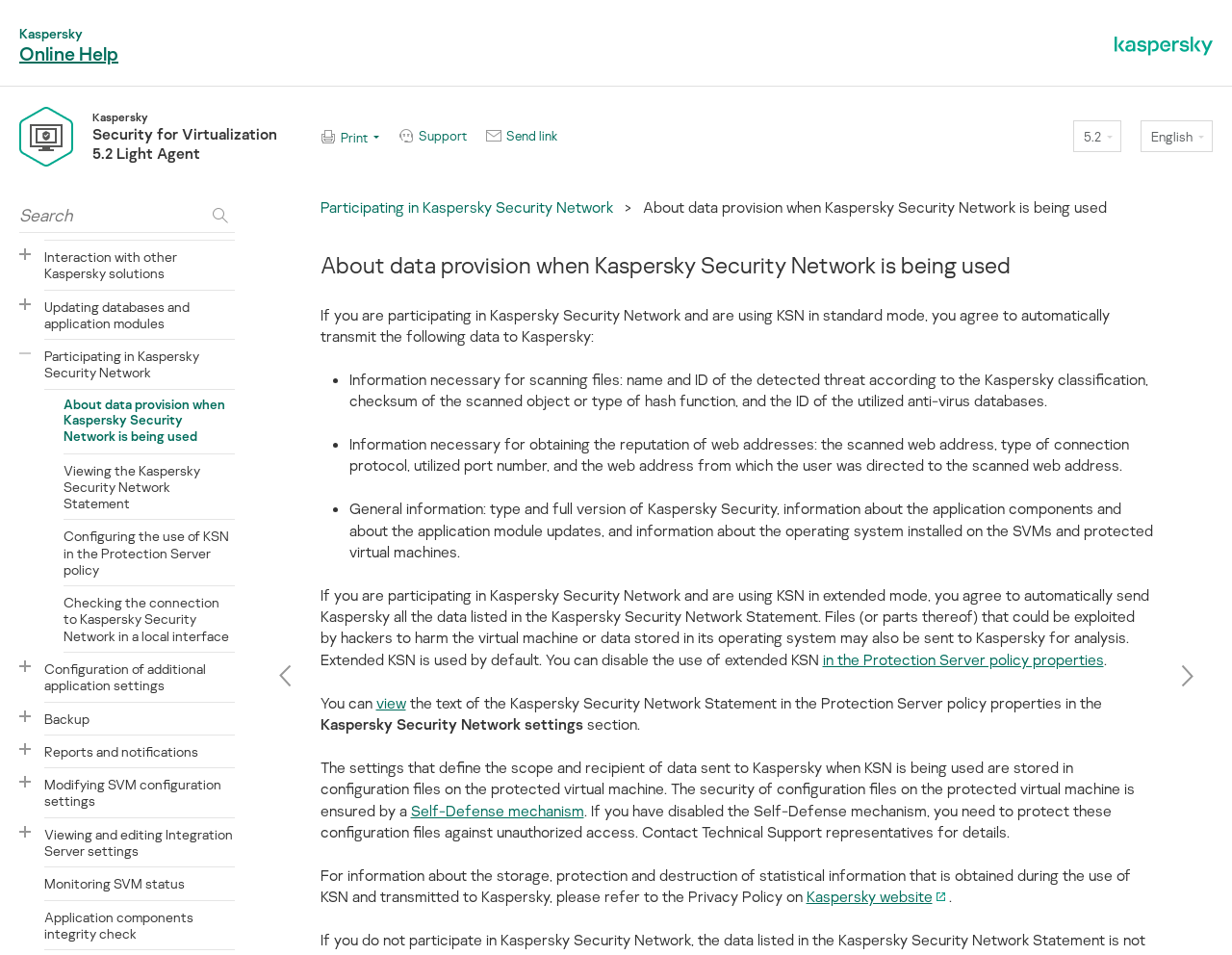Create a detailed narrative of the webpage’s visual and textual elements.

This webpage is about data provision when Kaspersky Security Network is being used. At the top, there is a link to "Kaspersky Online Help" on the left and an empty link on the right. Below that, there is a heading "Kaspersky Security for Virtualization 5.2 Light Agent" followed by links to "Print", "Support", and "Send link". On the right side, there are links to "5.2" and "English".

In the middle of the page, there is a search box with a button next to it. Below the search box, there are several links to different topics, including "Application Startup Control", "Application Privilege Control", "Device Control", and others. Each link has a corresponding button to its left.

The main content of the page starts with a heading "About data provision when Kaspersky Security Network is being used". Below that, there is a link to the same topic. The text explains that when participating in Kaspersky Security Network, users agree to automatically transmit certain data to Kaspersky. This data includes information necessary for scanning files, obtaining the reputation of web addresses, and general information about the application and operating system.

The text also explains that in extended mode, users agree to send all data listed in the Kaspersky Security Network Statement, including files that could be exploited by hackers. There are links to "in the Protection Server policy properties" and "view" within the text.

Further down, there is a section about the Kaspersky Security Network settings, which defines the scope and recipient of data sent to Kaspersky. The settings are stored in configuration files on the protected virtual machine, and the security of these files is ensured by a Self-Defense mechanism. There is a link to "Self-Defense mechanism" within the text.

Finally, there is a paragraph about the storage, protection, and destruction of statistical information obtained during the use of KSN, with a link to the Privacy Policy on the Kaspersky website.